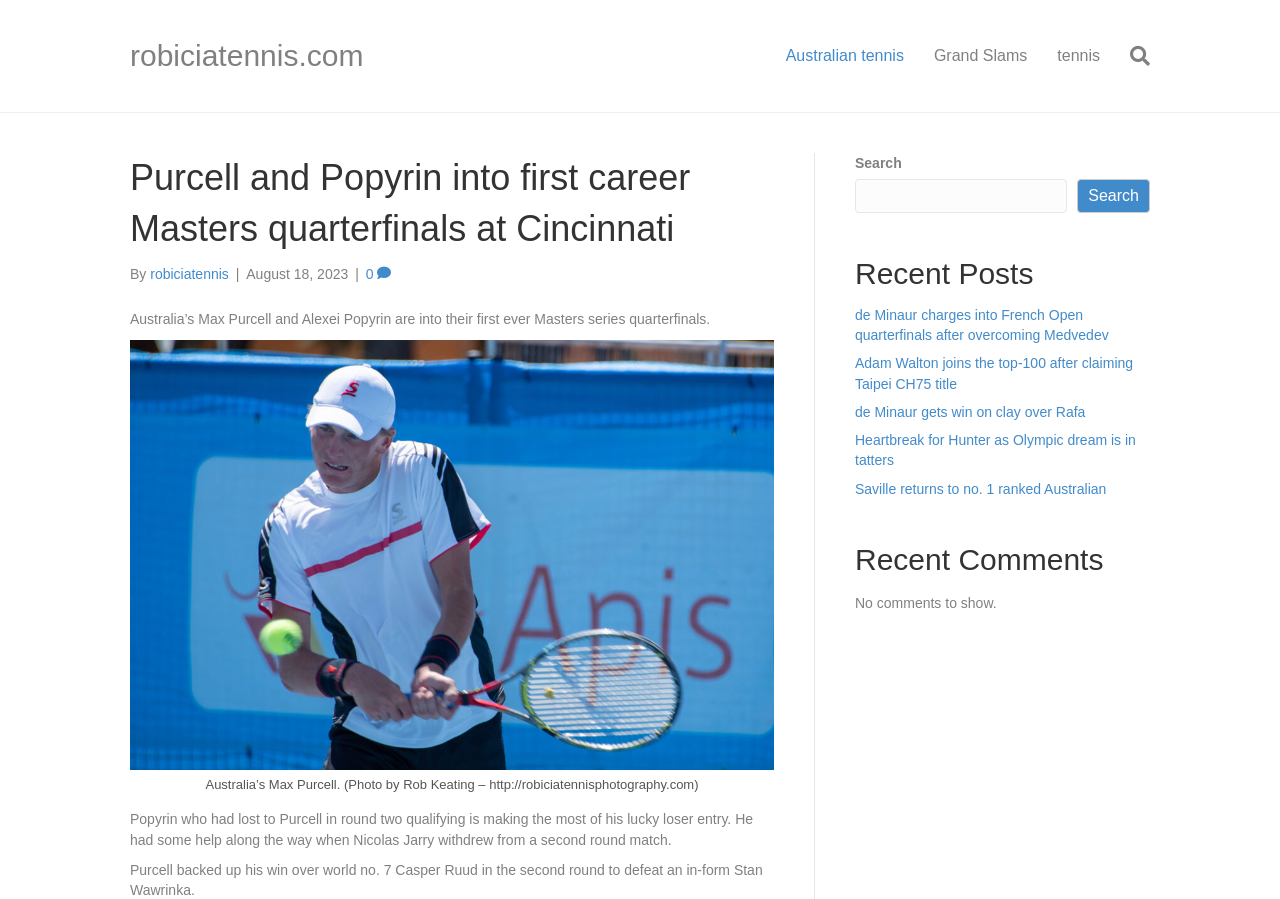Please identify the bounding box coordinates of the element I should click to complete this instruction: 'View recent comments'. The coordinates should be given as four float numbers between 0 and 1, like this: [left, top, right, bottom].

[0.668, 0.6, 0.898, 0.646]